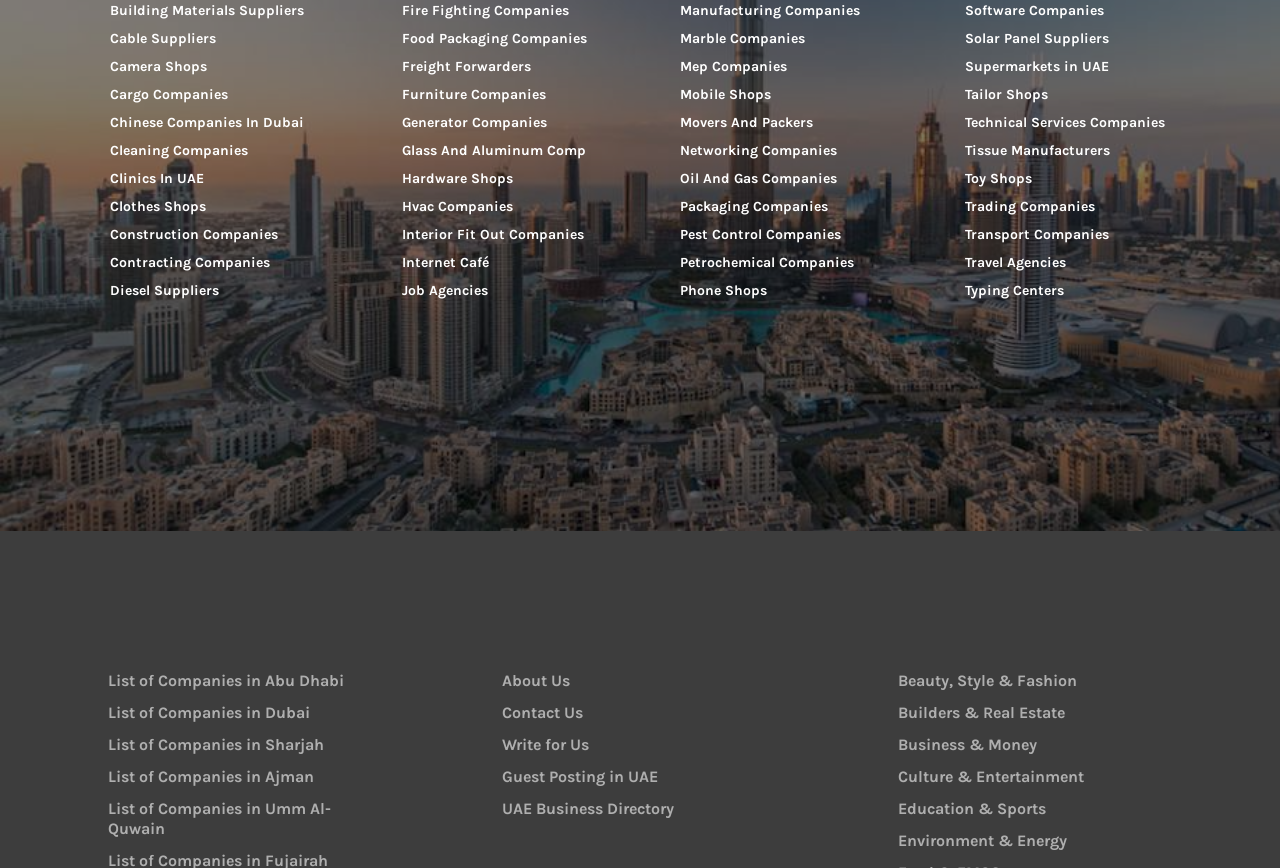What type of information can be found on the 'List of Companies in Dubai' page?
Based on the image, please offer an in-depth response to the question.

The 'List of Companies in Dubai' page likely provides a list of companies located in Dubai, including their names, possibly addresses, and other relevant information.